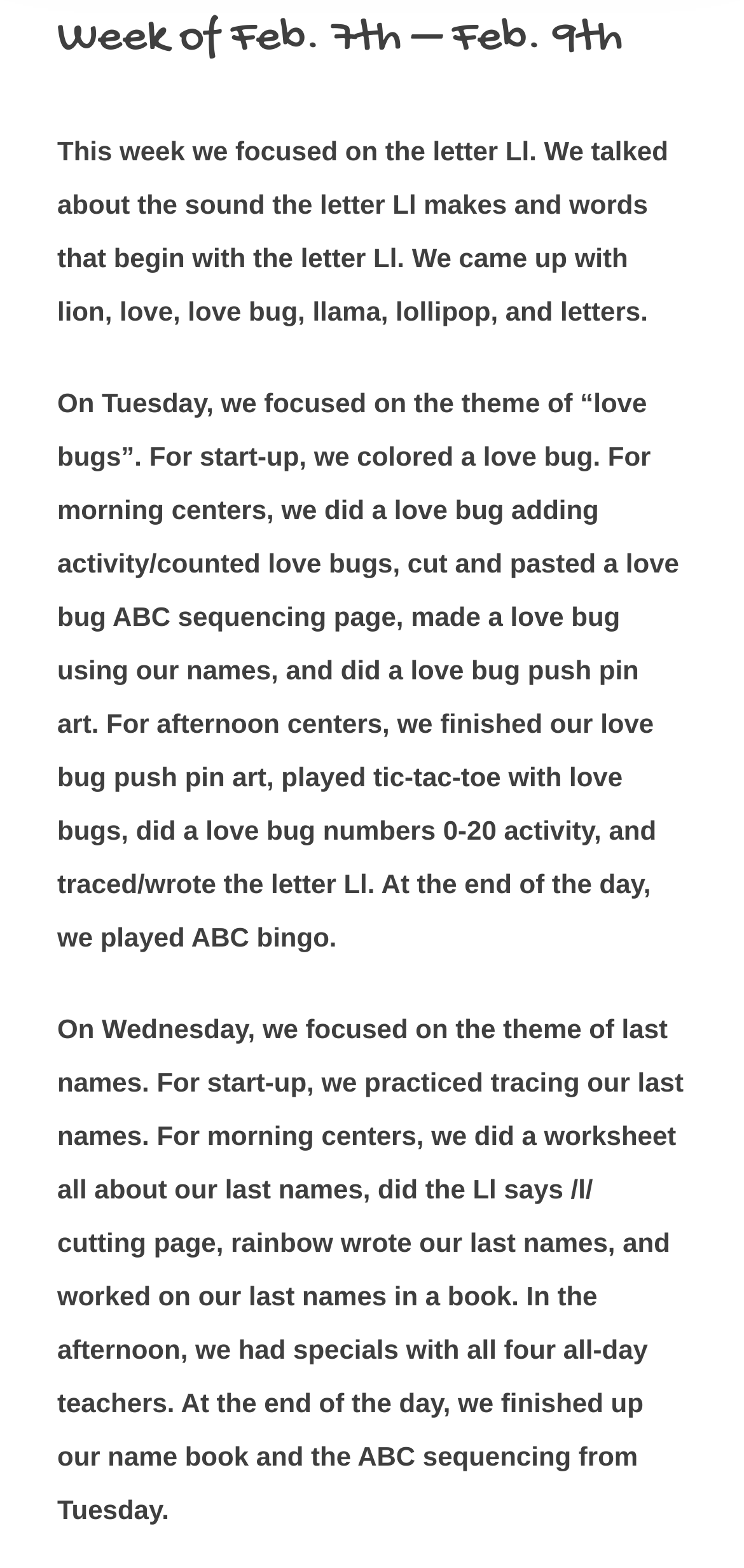Find and provide the bounding box coordinates for the UI element described here: "Go to Top". The coordinates should be given as four float numbers between 0 and 1: [left, top, right, bottom].

[0.695, 0.314, 0.808, 0.368]